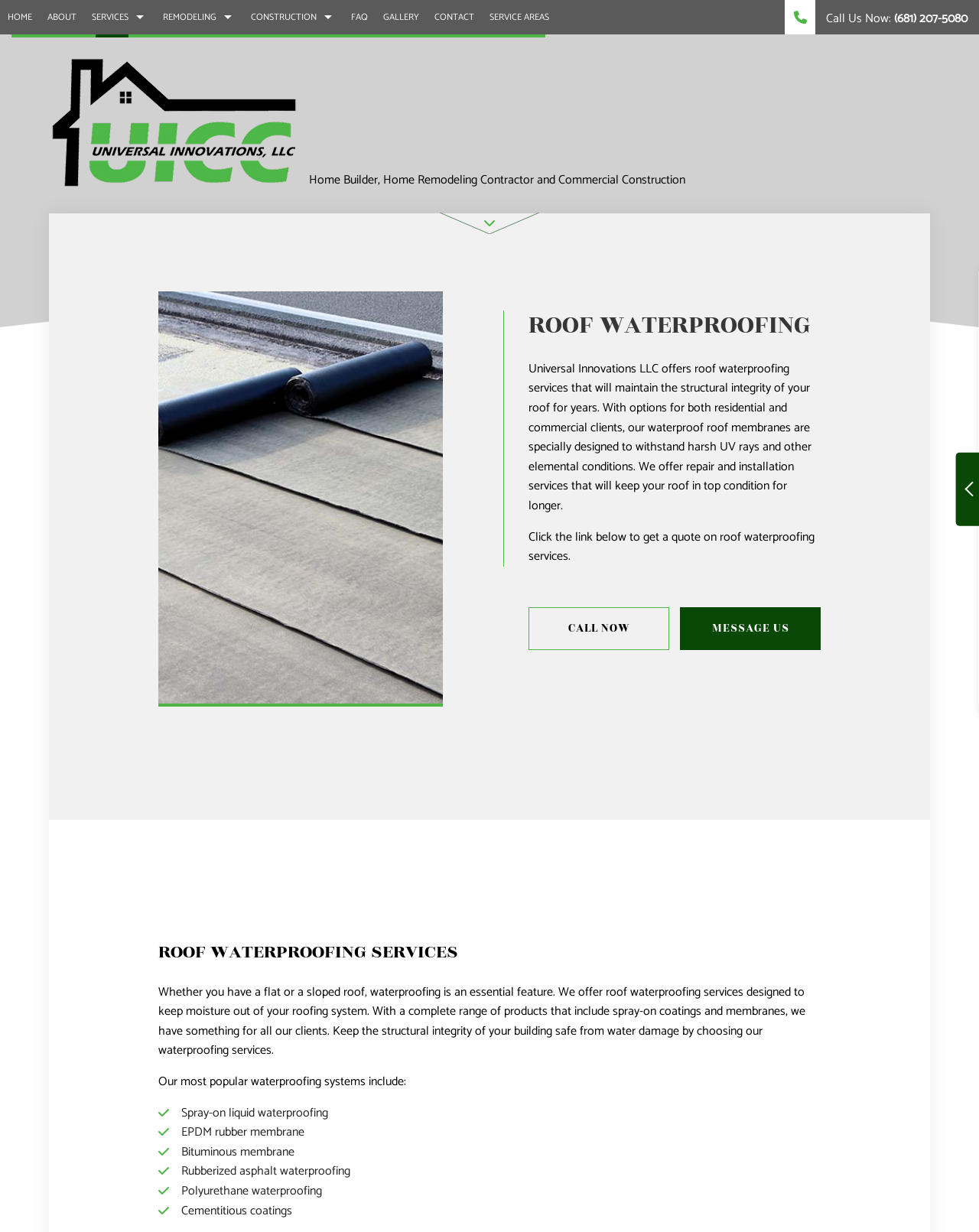What is the company name?
Please describe in detail the information shown in the image to answer the question.

The company name can be found in the heading element at the top of the webpage, which reads 'Universal Innovations LLC'. This is also confirmed by the link with the same text, which is likely a logo or a navigation element.